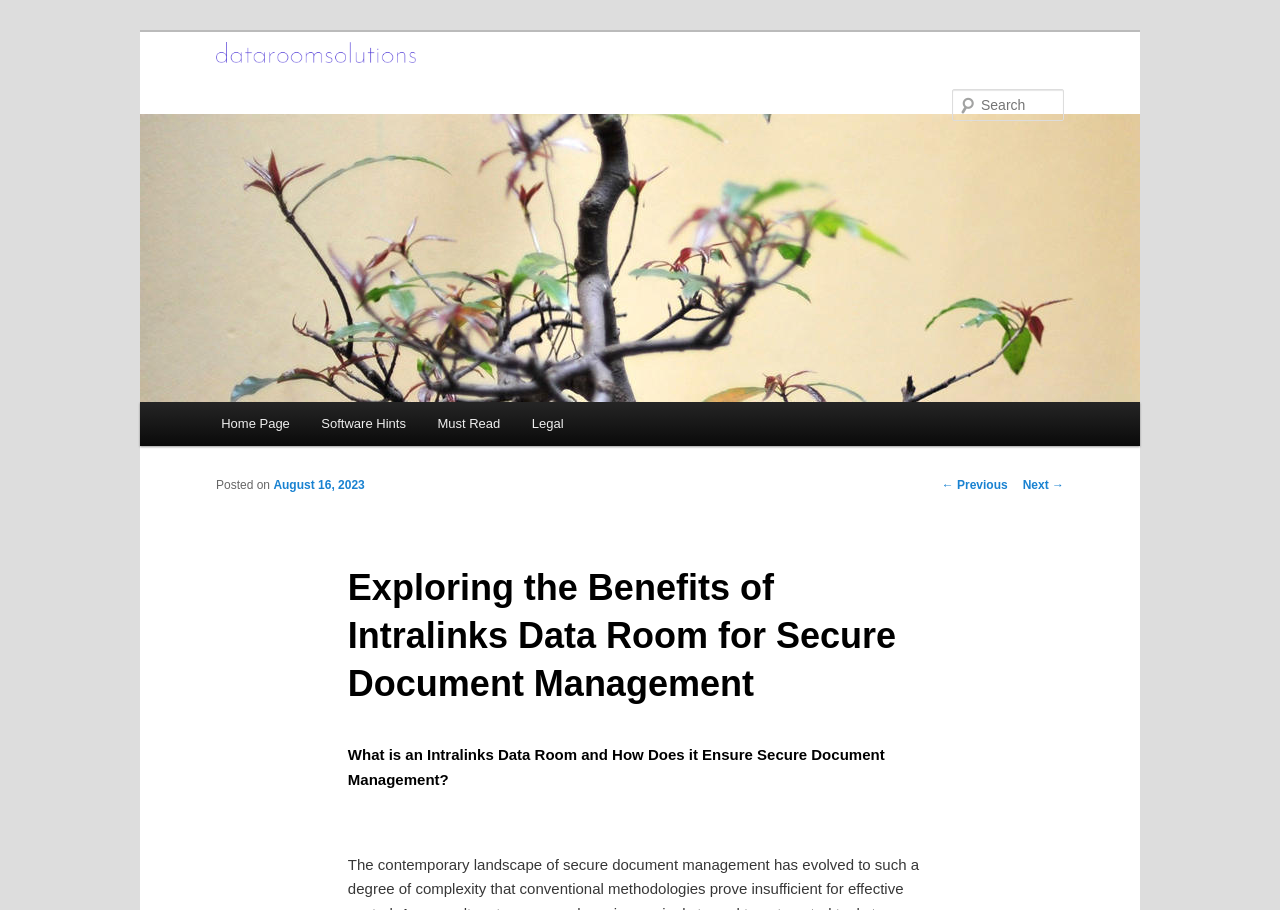Please answer the following question as detailed as possible based on the image: 
What is the purpose of the textbox?

The textbox element has a description 'Search' and is located near a 'Search' static text element, which suggests that the purpose of the textbox is to allow users to search for something on the website.